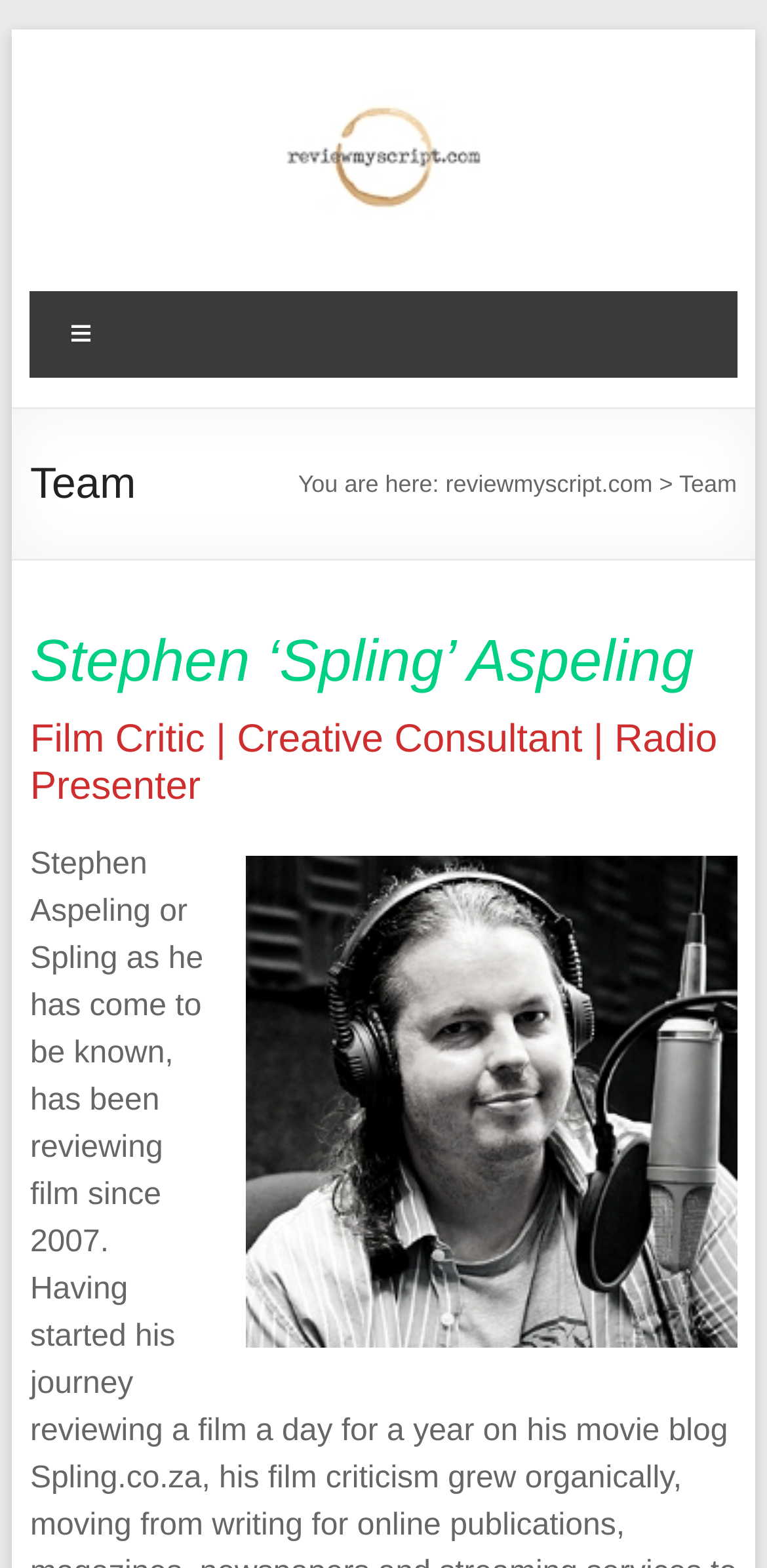Based on the element description "reviewmyscript.com", predict the bounding box coordinates of the UI element.

[0.037, 0.171, 0.847, 0.222]